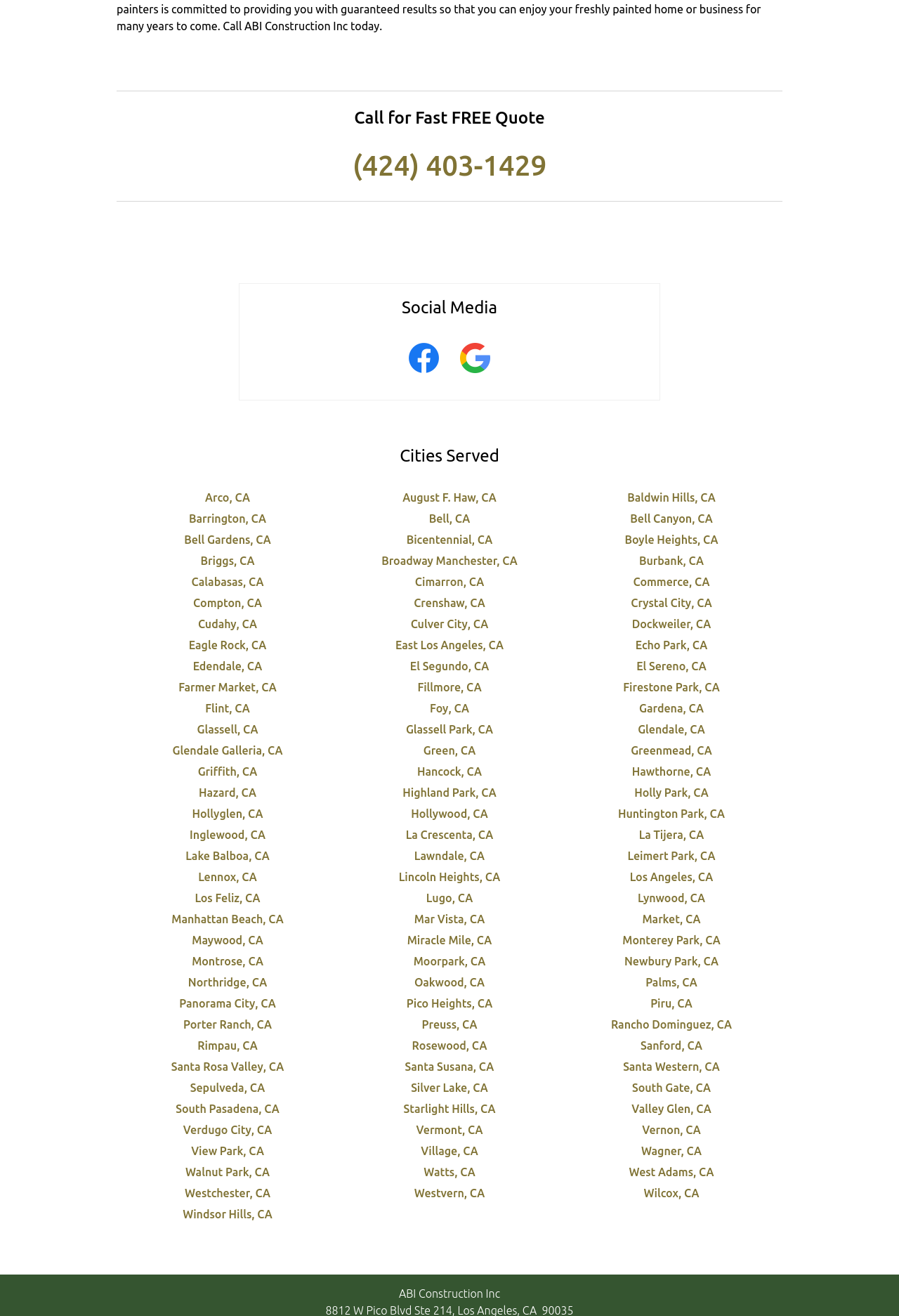What is the purpose of the 'Call for Fast FREE Quote' section?
Using the visual information, respond with a single word or phrase.

To get a free quote